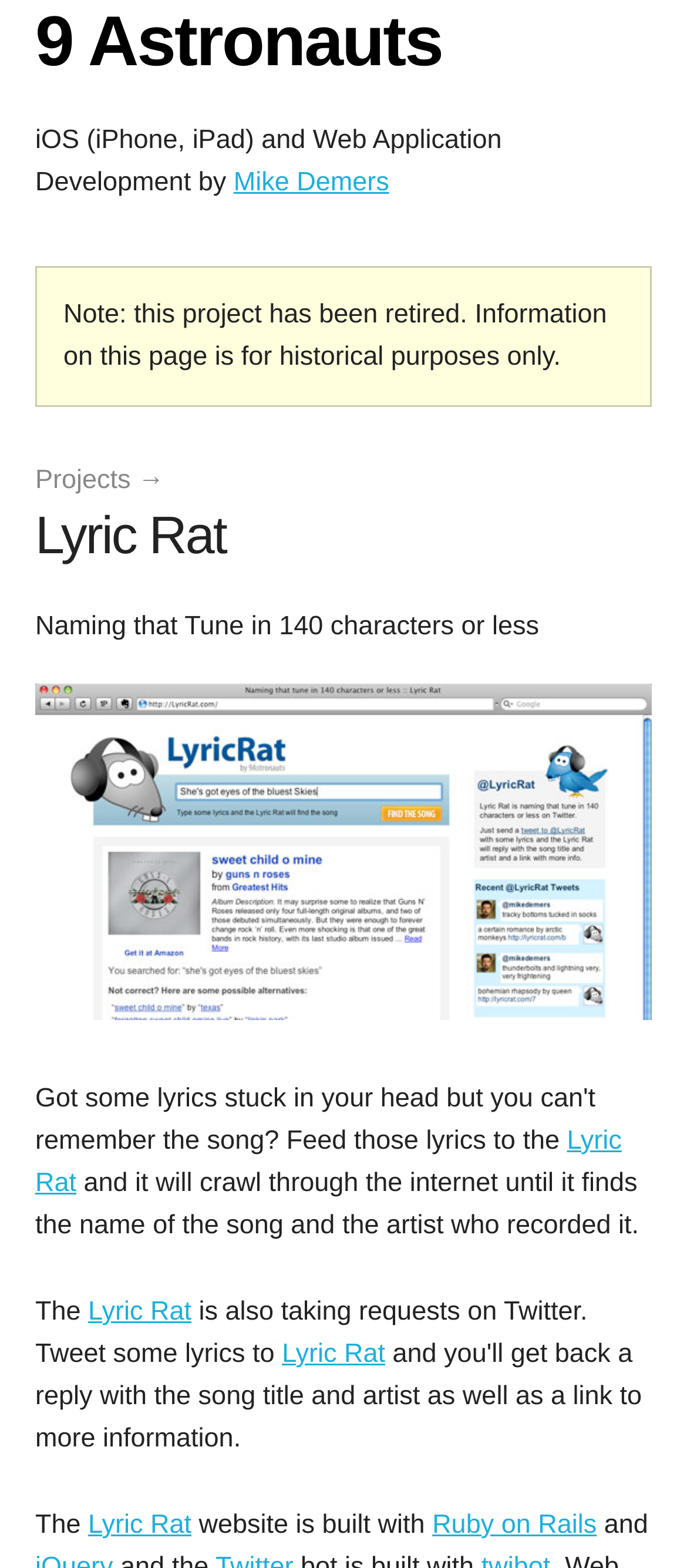Describe every aspect of the webpage in a detailed manner.

The webpage is about Lyric Rat, a project developed by 9 Astronauts, and its description is provided by Mike Demers. At the top, there is a heading that reads "9 Astronauts" with a link to the same text. Below it, there is another heading that mentions the project's description and the developer's name, Mike Demers, with a link to his name.

A notice is displayed below, stating that the project has been retired and the information on the page is for historical purposes only. To the right of this notice, there is a link that reads "Projects →".

Further down, there is a heading that reads "Lyric Rat", followed by another heading that describes the project's functionality, "Naming that tune in 140 characters or less". Below these headings, there is an image of Lyric Rat, taking up a significant portion of the page.

Below the image, there is a link to Lyric Rat, followed by a paragraph of text that explains how the project works, crawling the internet to find the name of a song and its artist. The text is divided into several sections, with links to Lyric Rat scattered throughout.

At the bottom of the page, there is more text that mentions Lyric Rat taking requests on Twitter, with a link to Lyric Rat. The webpage also credits the technology used to build the website, Ruby on Rails, with a link to it.